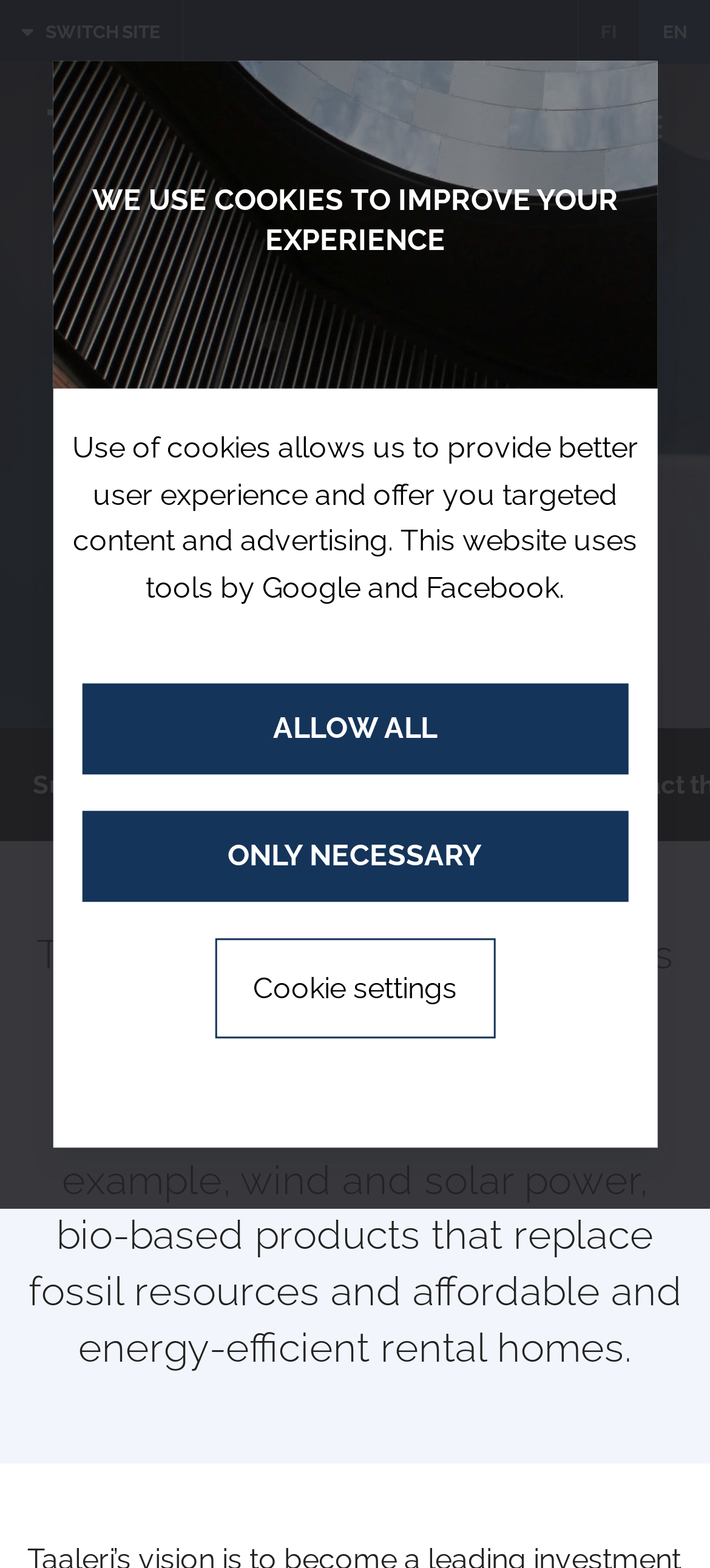Find the bounding box coordinates for the element that must be clicked to complete the instruction: "Go to Front page". The coordinates should be four float numbers between 0 and 1, indicated as [left, top, right, bottom].

[0.13, 0.404, 0.199, 0.419]